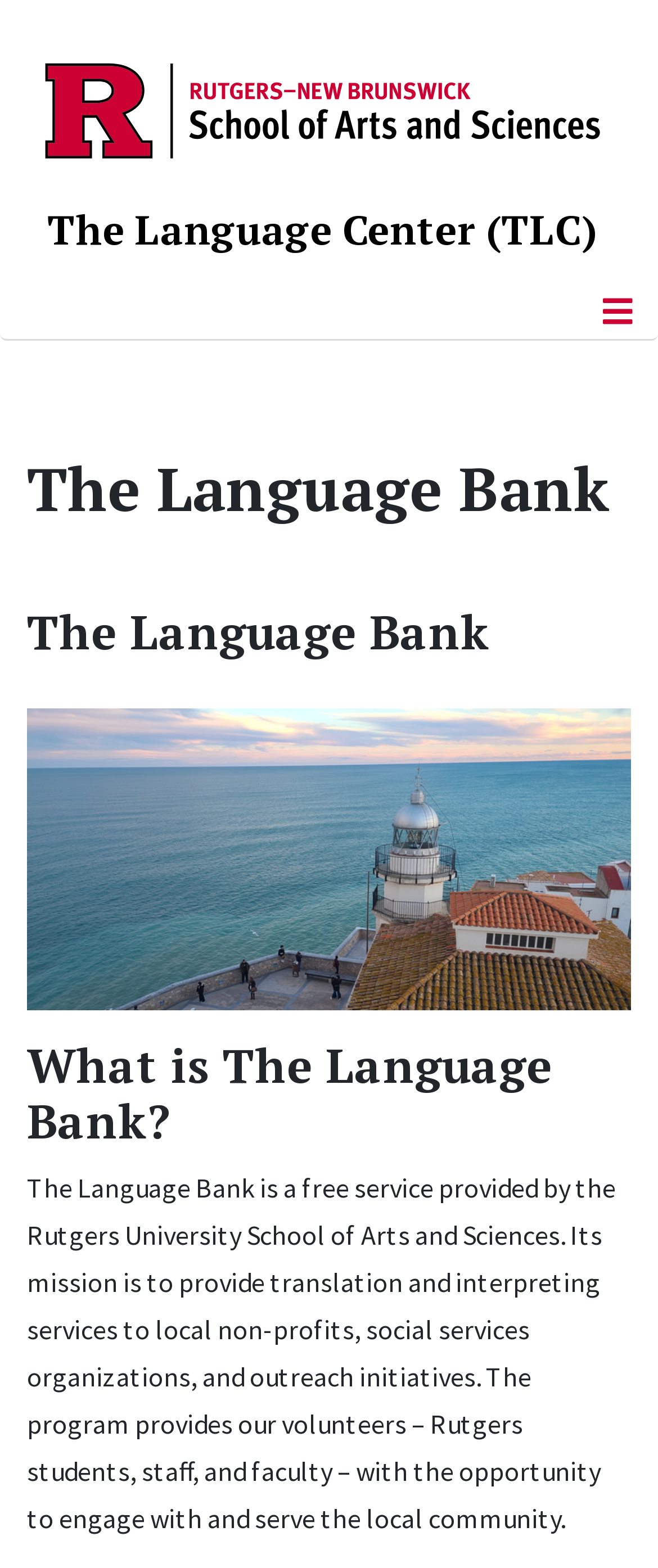Write an exhaustive caption that covers the webpage's main aspects.

The webpage is about The Language Center at Rutgers, The State University of New Jersey. At the top left corner, there is a link to the RU Logo 2024, accompanied by an image of the logo. Next to it, there is a link to The Language Center (TLC). 

On the top right corner, there is a button to toggle navigation, which controls a navigation bar. Below the navigation button, there are two headings with the same text, "The Language Bank", one on top of the other. 

Below the headings, there is an image, followed by another heading that asks "What is The Language Bank?". Under this heading, there is a paragraph of text that explains the mission and purpose of The Language Bank, which provides translation and interpreting services to local non-profits and social services organizations, and offers Rutgers students, staff, and faculty the opportunity to engage with and serve the local community.

At the bottom right corner, there is a link to "Back to Top".